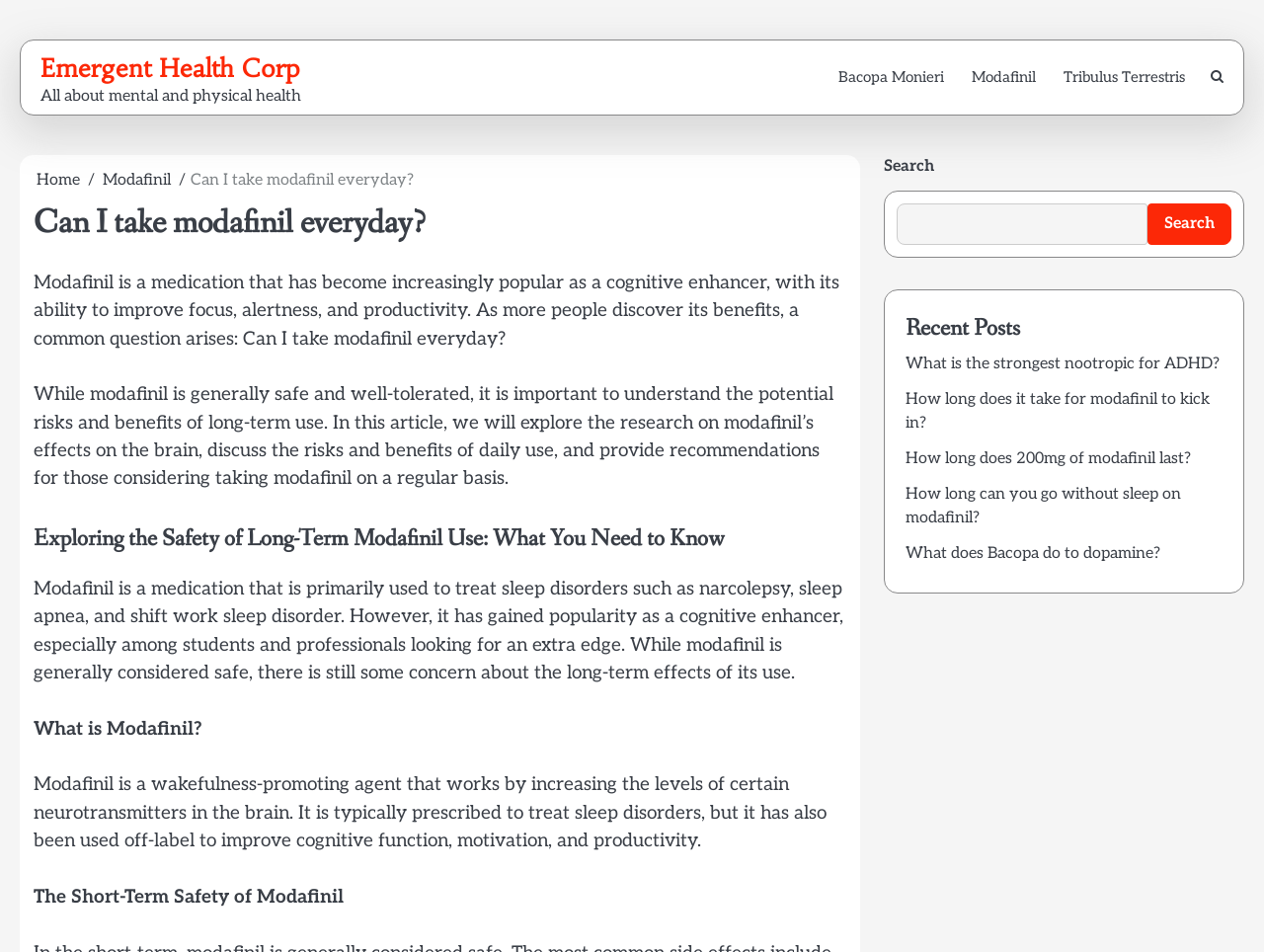How many recent posts are listed?
Please provide a comprehensive answer based on the visual information in the image.

In the complementary section of the webpage, there is a heading 'Recent Posts' followed by five links to different articles. These links are likely recent posts on the website, and they cover various topics related to modafinil and nootropics.